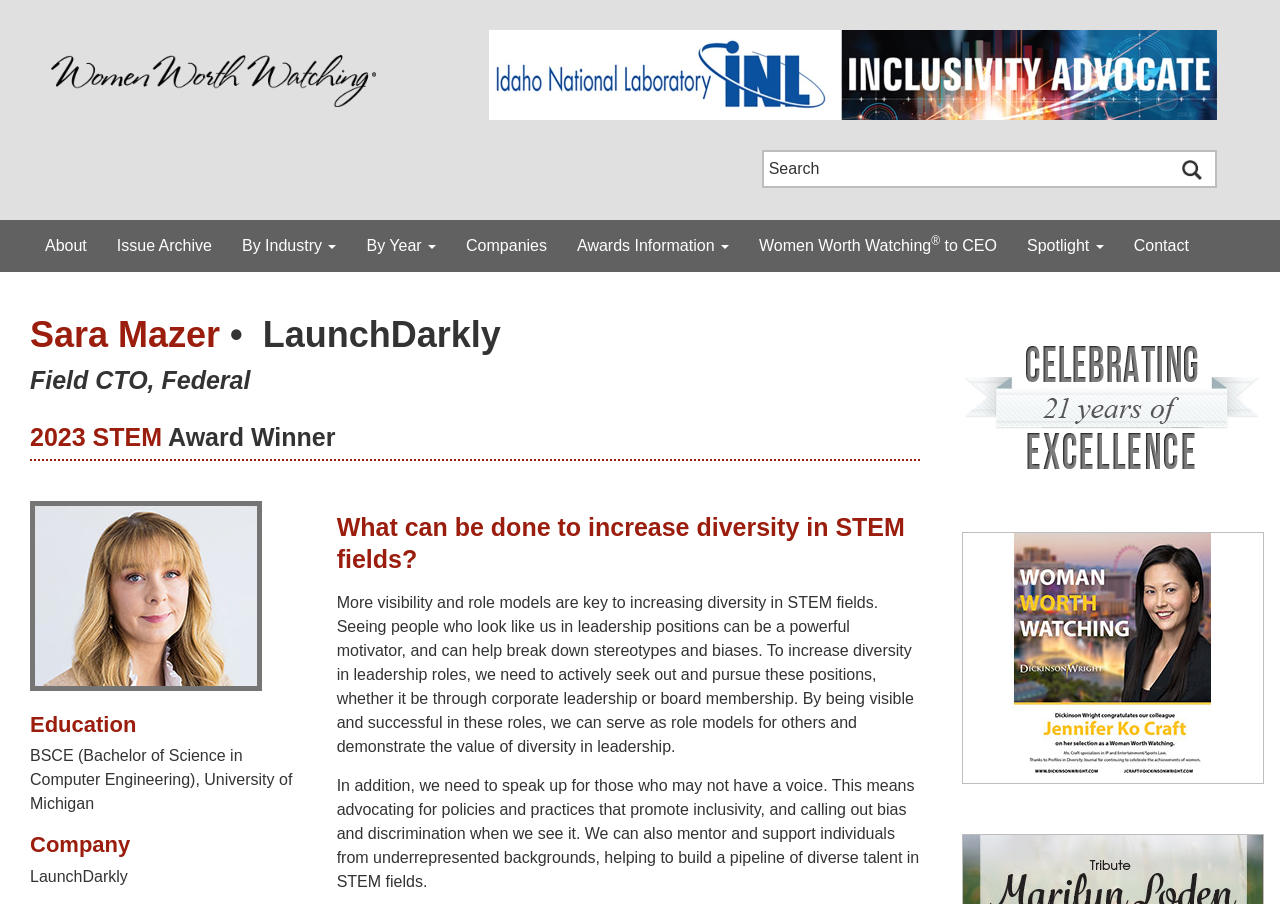Determine the bounding box coordinates for the element that should be clicked to follow this instruction: "Read more about increasing diversity in STEM fields". The coordinates should be given as four float numbers between 0 and 1, in the format [left, top, right, bottom].

[0.263, 0.565, 0.719, 0.637]